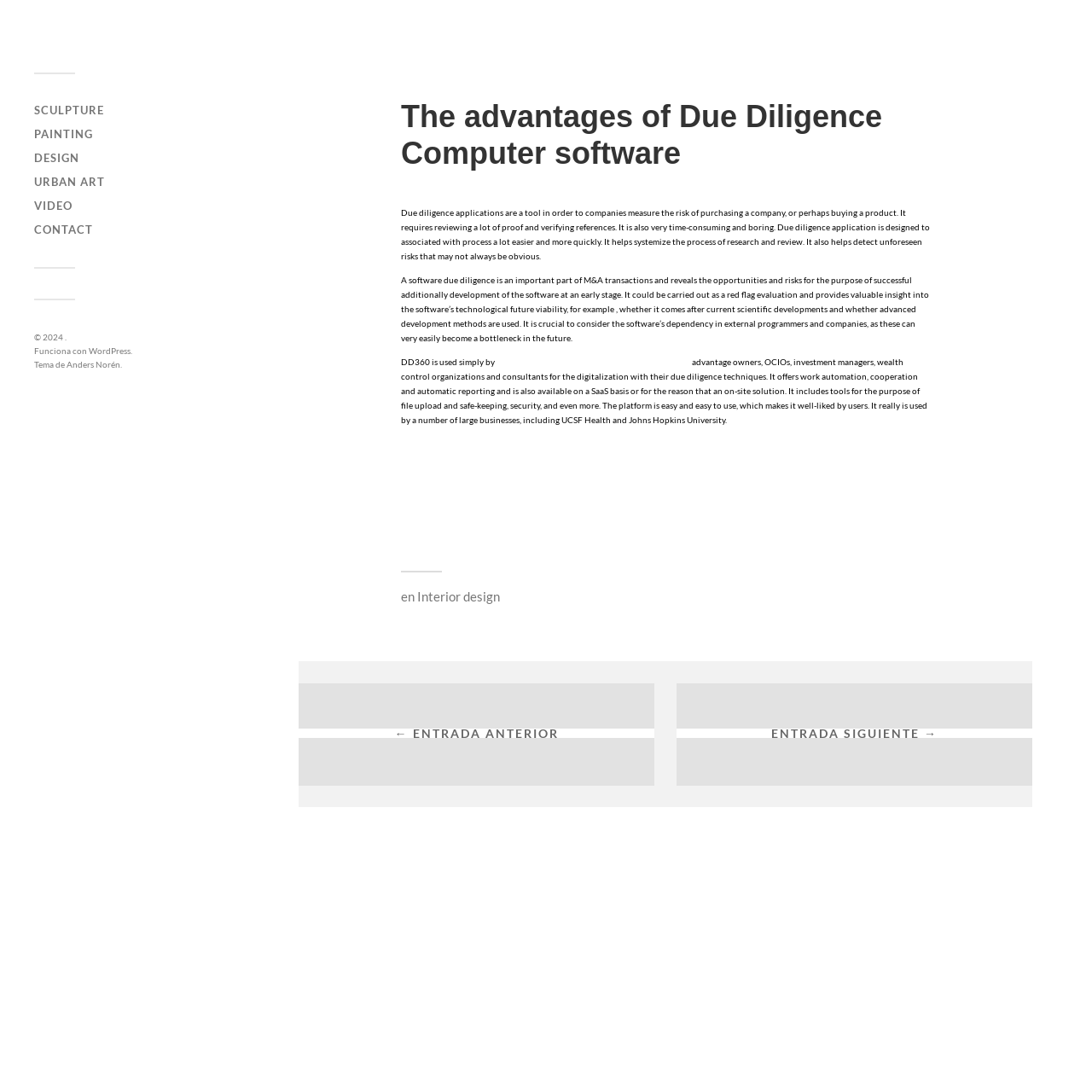Provide a single word or phrase answer to the question: 
What is the name of the founder of the first international harmonica school?

Bertrand Carbonneau